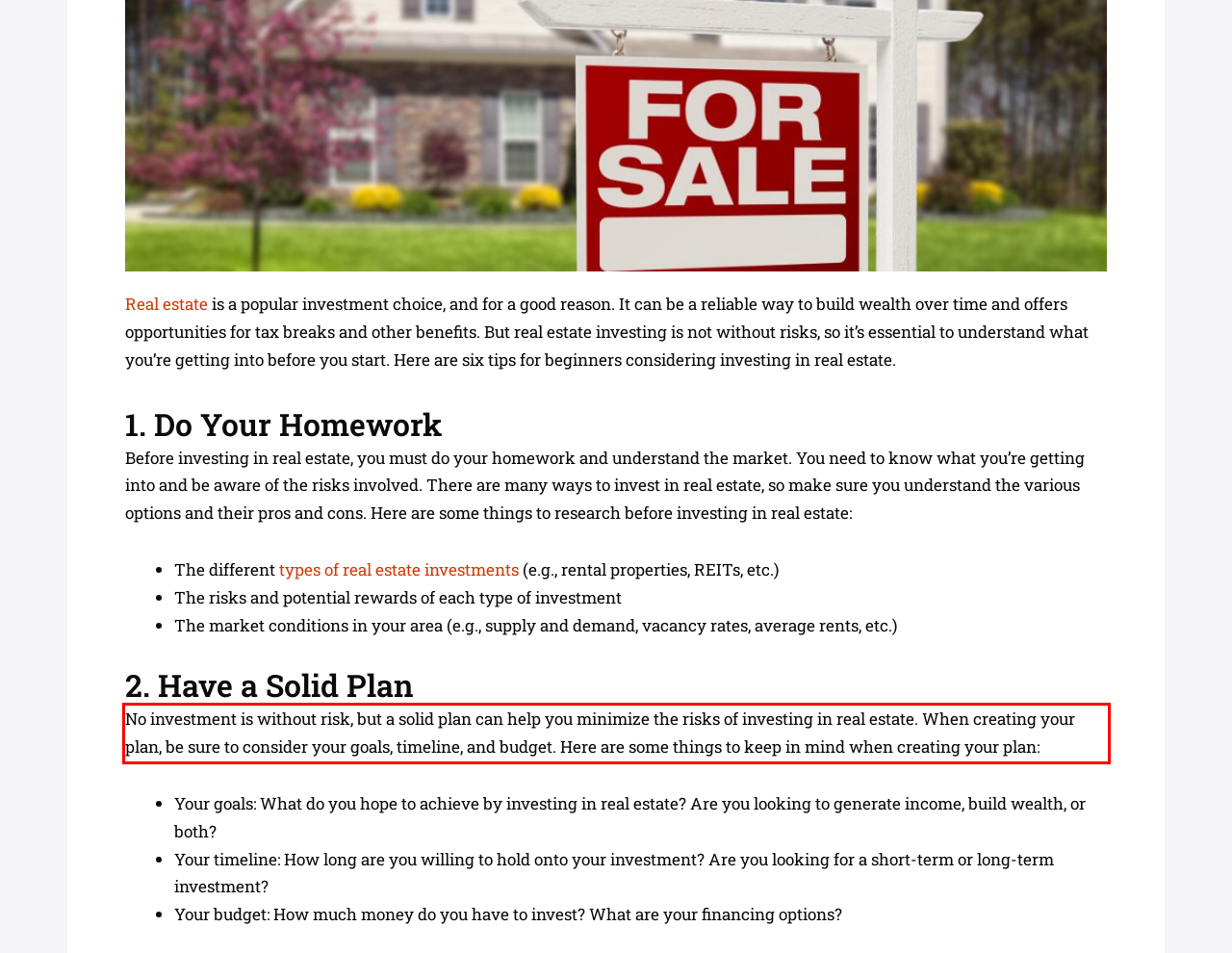In the screenshot of the webpage, find the red bounding box and perform OCR to obtain the text content restricted within this red bounding box.

No investment is without risk, but a solid plan can help you minimize the risks of investing in real estate. When creating your plan, be sure to consider your goals, timeline, and budget. Here are some things to keep in mind when creating your plan: